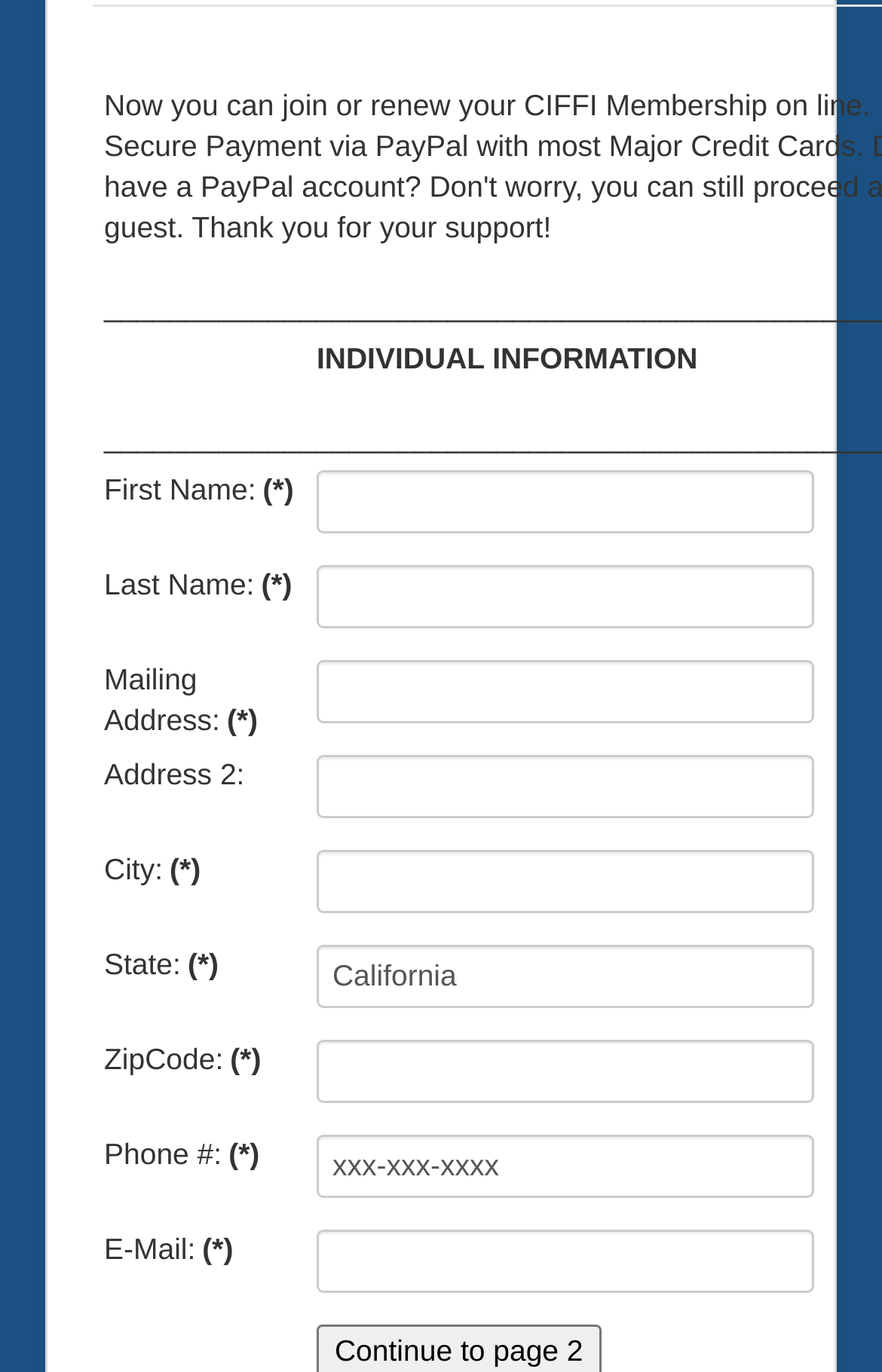Find the bounding box coordinates for the HTML element described as: "name="form[zip]"". The coordinates should consist of four float values between 0 and 1, i.e., [left, top, right, bottom].

[0.359, 0.757, 0.923, 0.803]